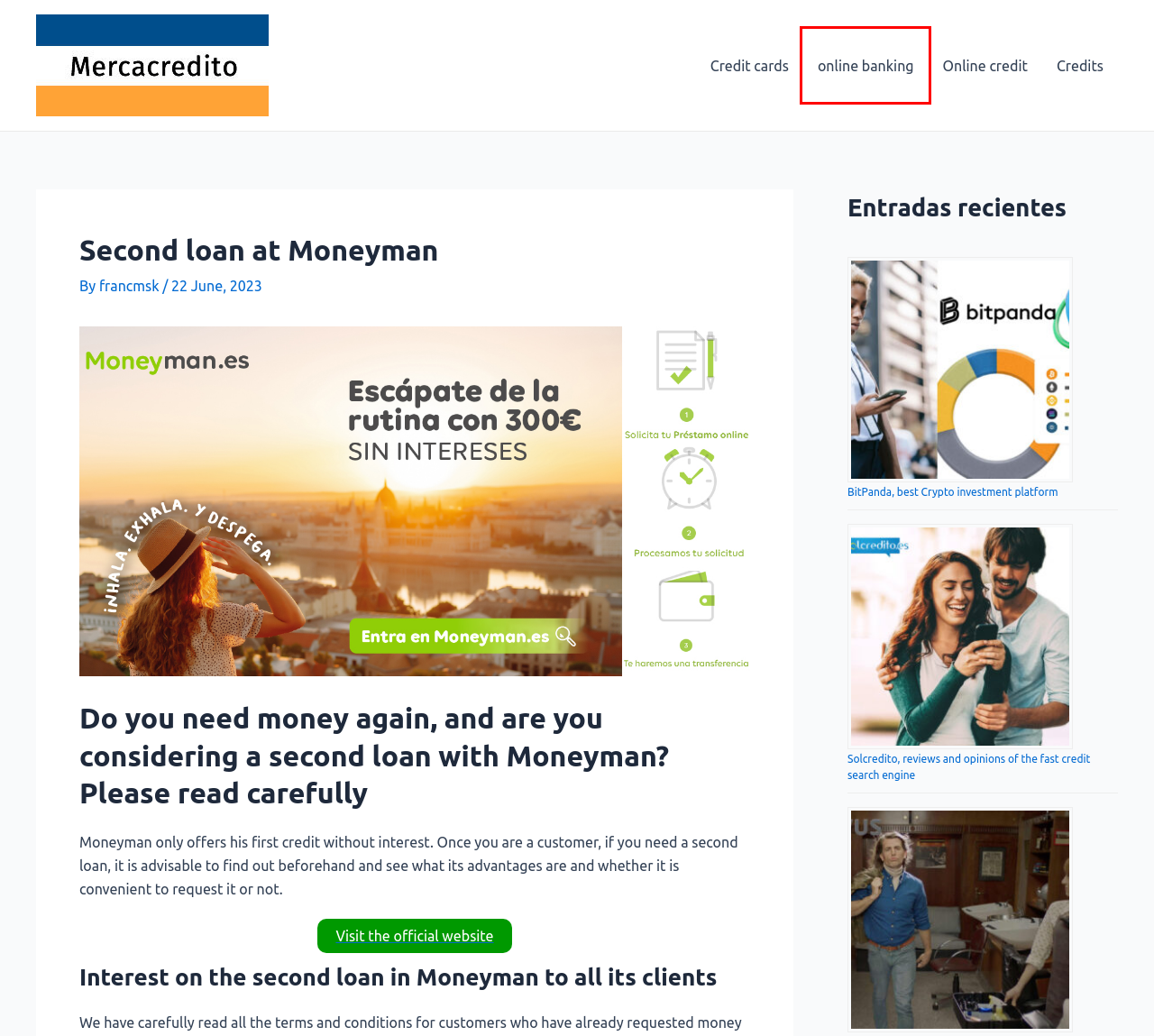Look at the screenshot of a webpage where a red bounding box surrounds a UI element. Your task is to select the best-matching webpage description for the new webpage after you click the element within the bounding box. The available options are:
A. Online credit -
B. francmsk, Author at
C. Solcredito, reviews and opinions of the fast credit search engine -
D. Credits Archives -
E. Vergleichsrechner-Übersicht
F. online banking Archives -
G. Credit cards Archives -
H. Vivus fast credit, reviews and opinions

F